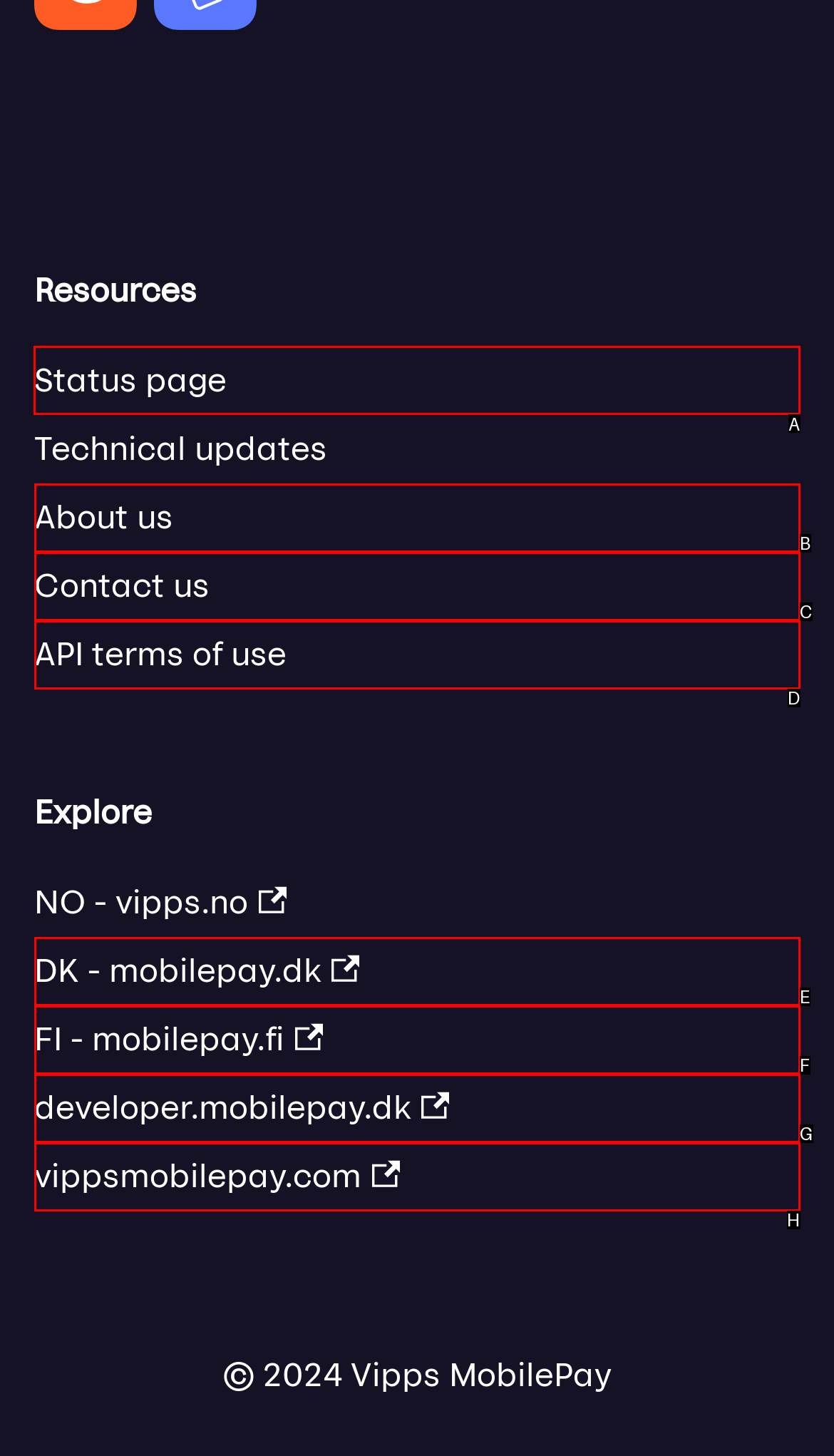Identify the appropriate lettered option to execute the following task: Go to status page
Respond with the letter of the selected choice.

A